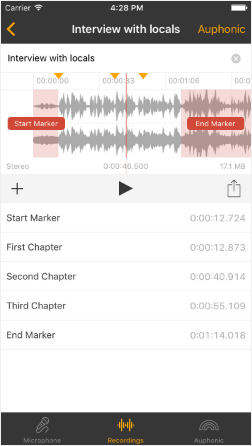Offer a detailed account of the various components present in the image.

The image displays the user interface of the Auphonic Recorder app for iOS, showcasing a project titled "Interview with locals." The interface features a waveform representation of the audio recording, prominently displaying the start and end markers for the session. Below the waveform, there is a playback control with a play button, allowing users to listen to their recordings.

Several chapters are listed, including "Start Marker," "First Chapter," "Second Chapter," "Third Chapter," and "End Marker," each accompanied by a timestamp to indicate their duration. The top of the screen includes the title of the project, the current time elapsed in the recording, and the file size of the audio (121 MB). The layout emphasizes user-friendly navigation, making it easy to manage and edit recordings. This design highlights Auphonic's focus on high-quality audio production and accessibility for creators on the go.